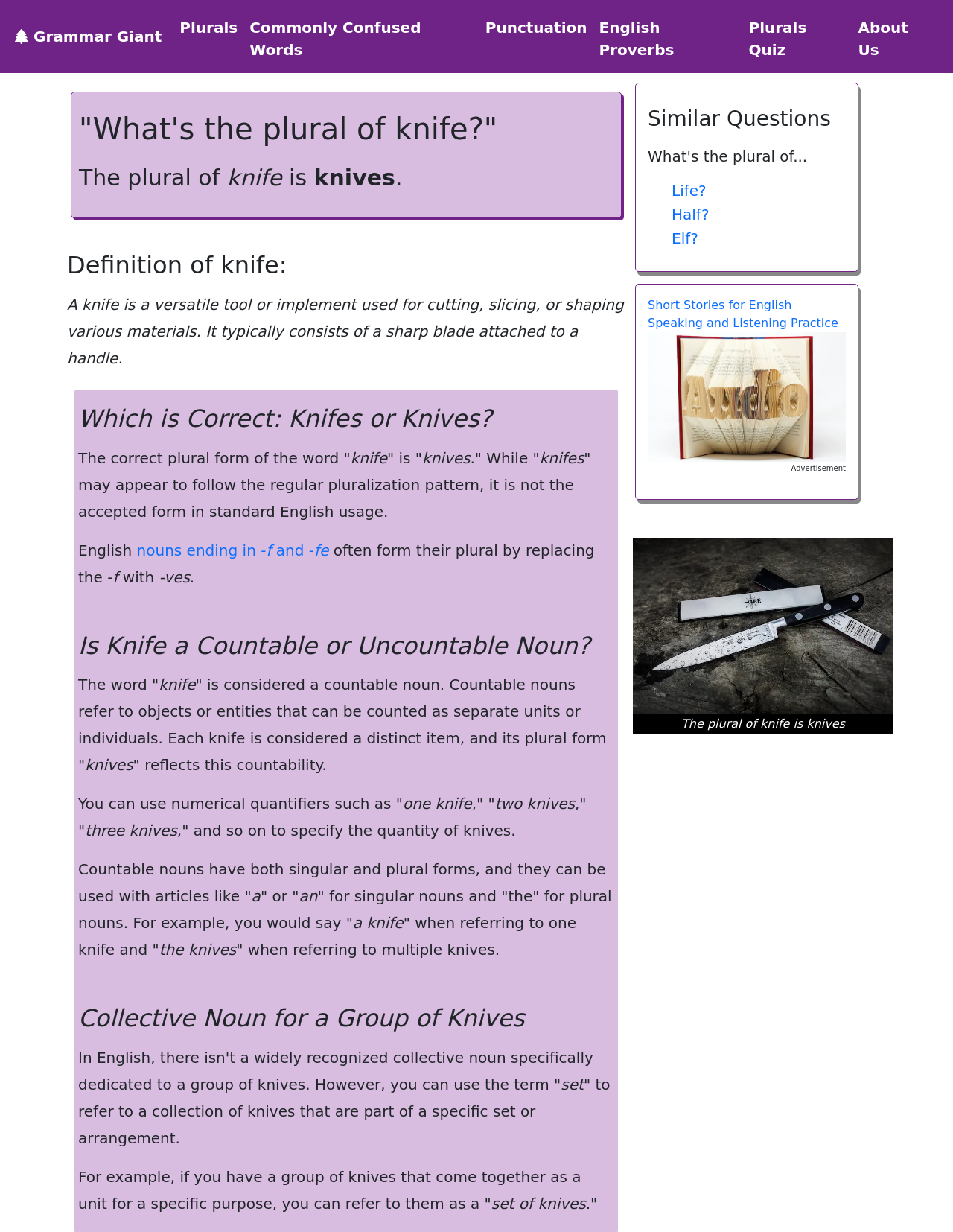Bounding box coordinates must be specified in the format (top-left x, top-left y, bottom-right x, bottom-right y). All values should be floating point numbers between 0 and 1. What are the bounding box coordinates of the UI element described as: English Proverbs

[0.622, 0.008, 0.779, 0.054]